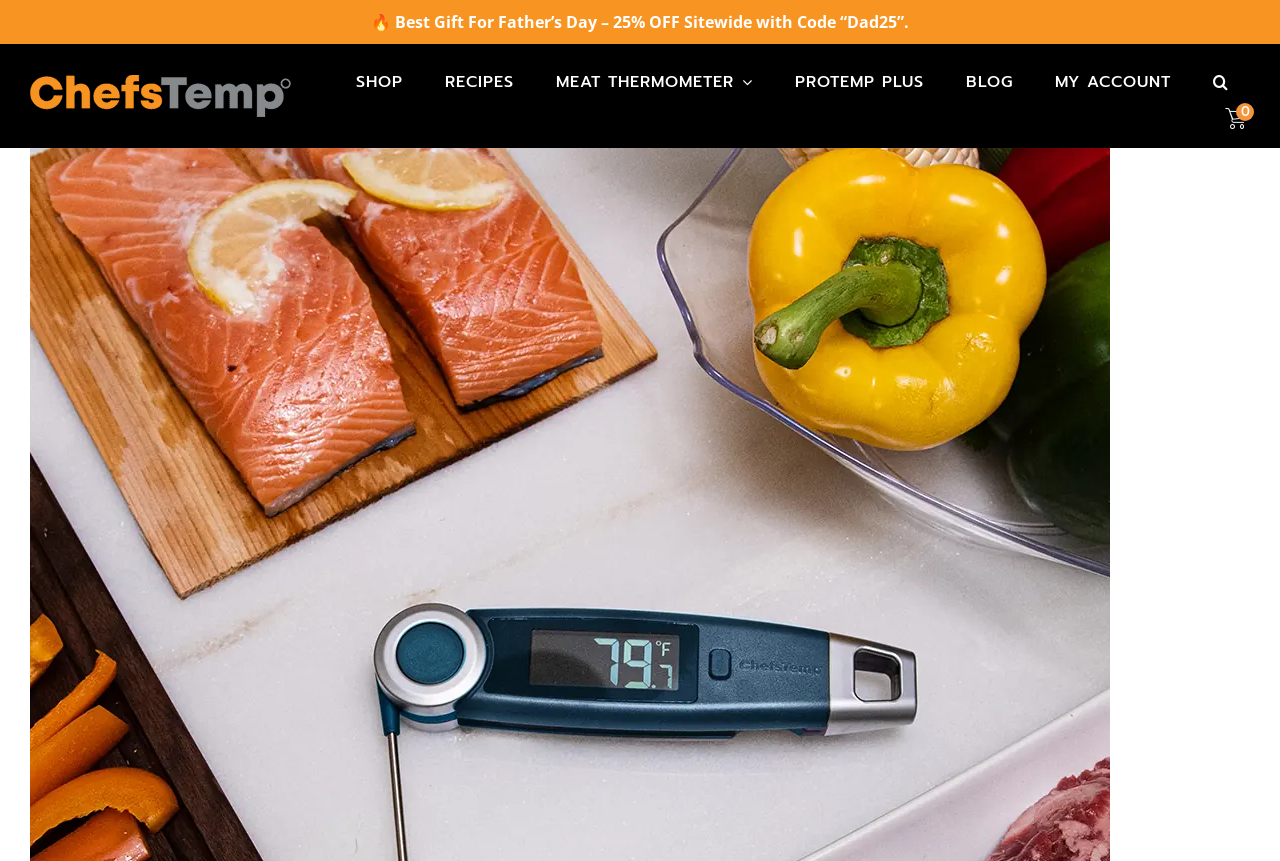Use a single word or phrase to answer the following:
How many navigation links are there?

6